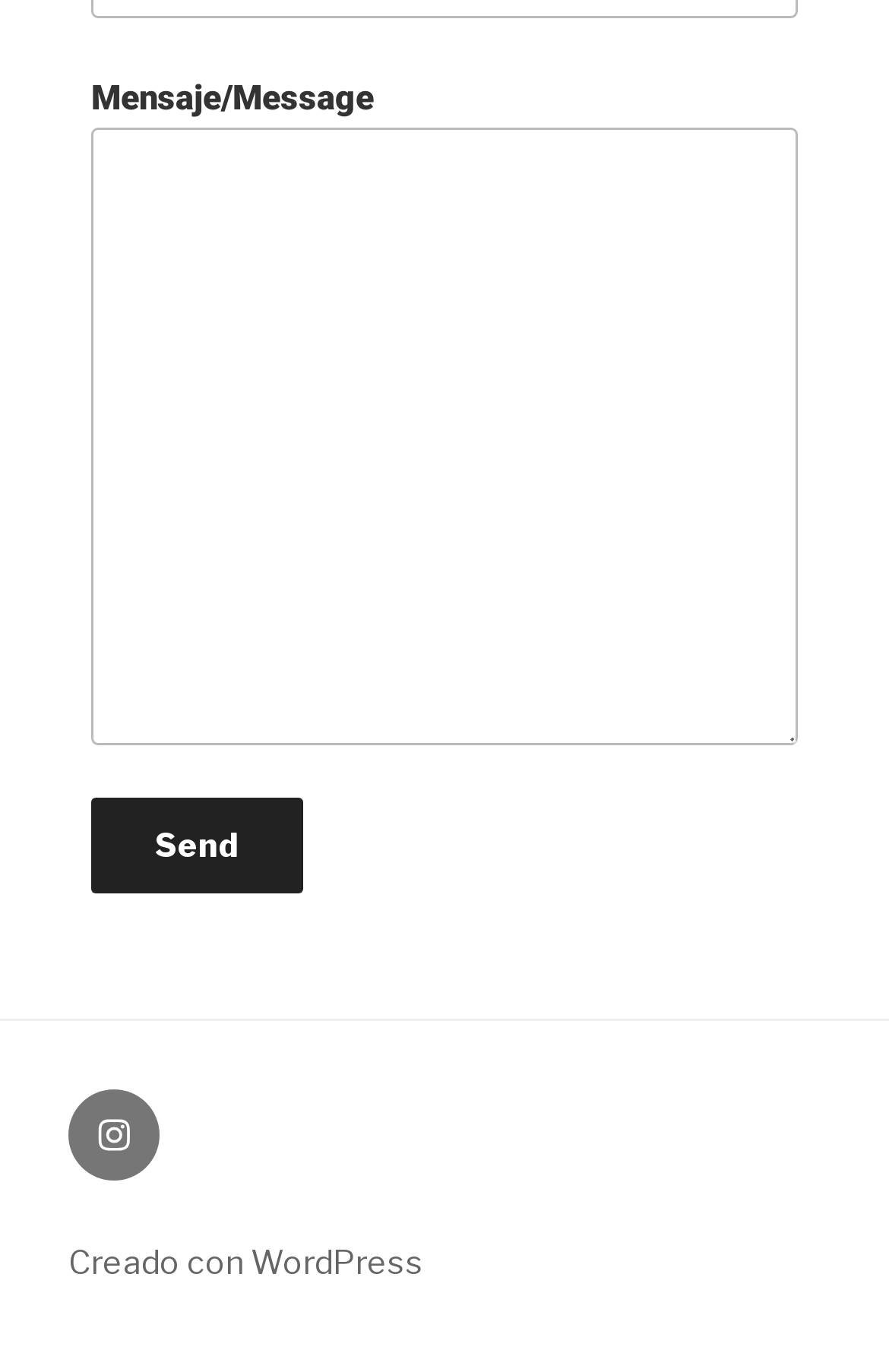Answer the question in a single word or phrase:
How many social media links are available?

At least one